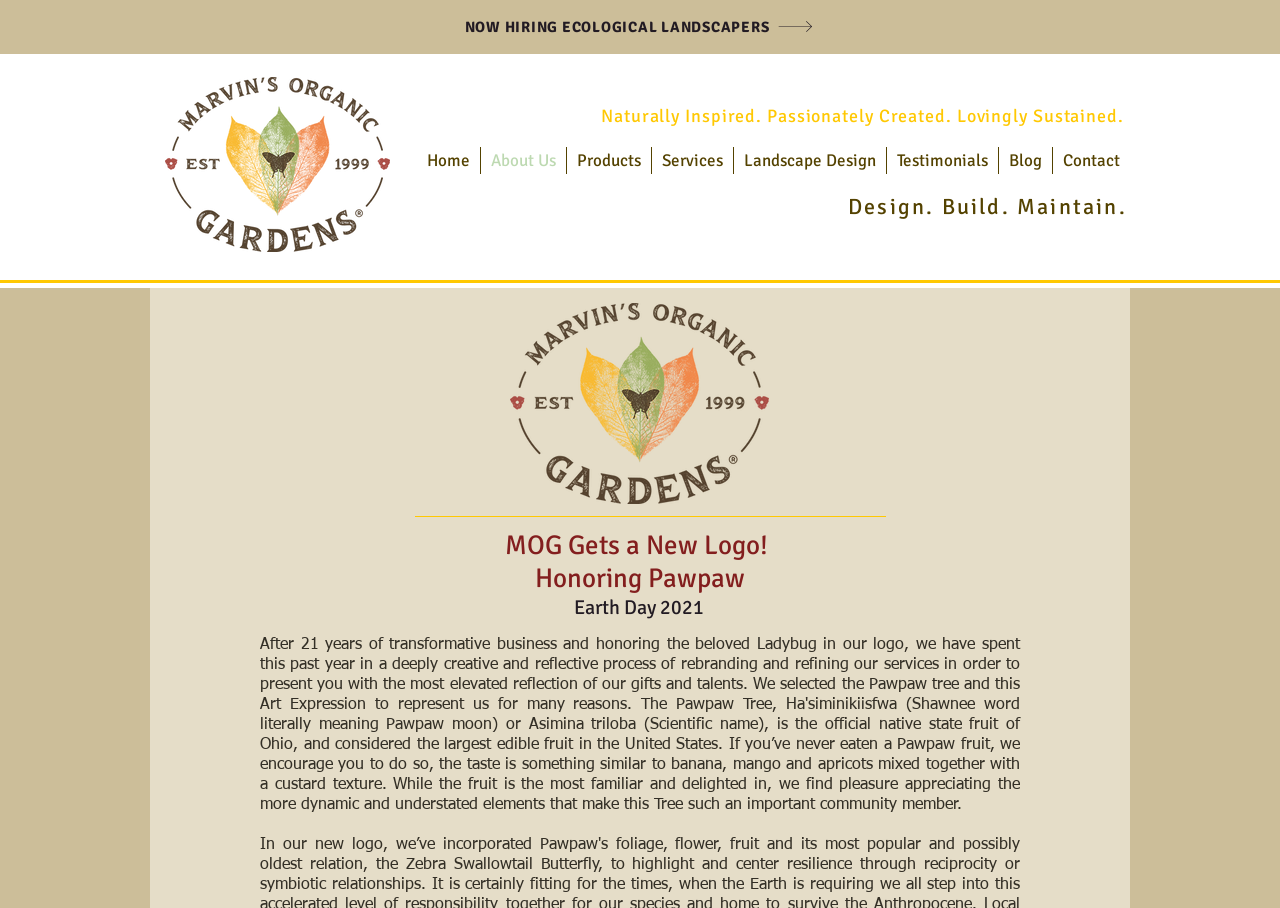What is the new logo announcement about?
Answer with a single word or phrase, using the screenshot for reference.

MOG Gets a New Logo!